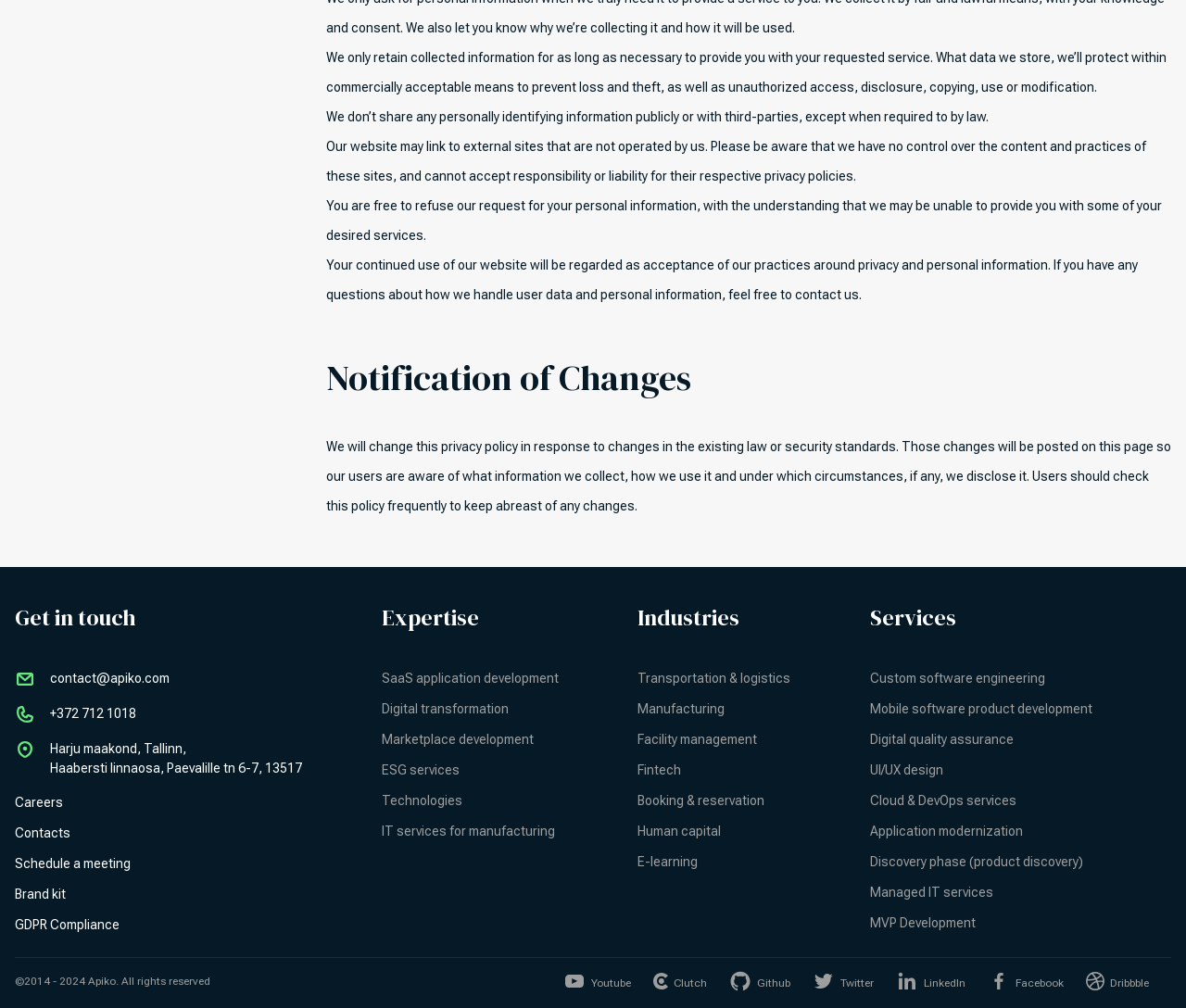Find and indicate the bounding box coordinates of the region you should select to follow the given instruction: "Watch our videos on Youtube".

[0.475, 0.965, 0.532, 0.985]